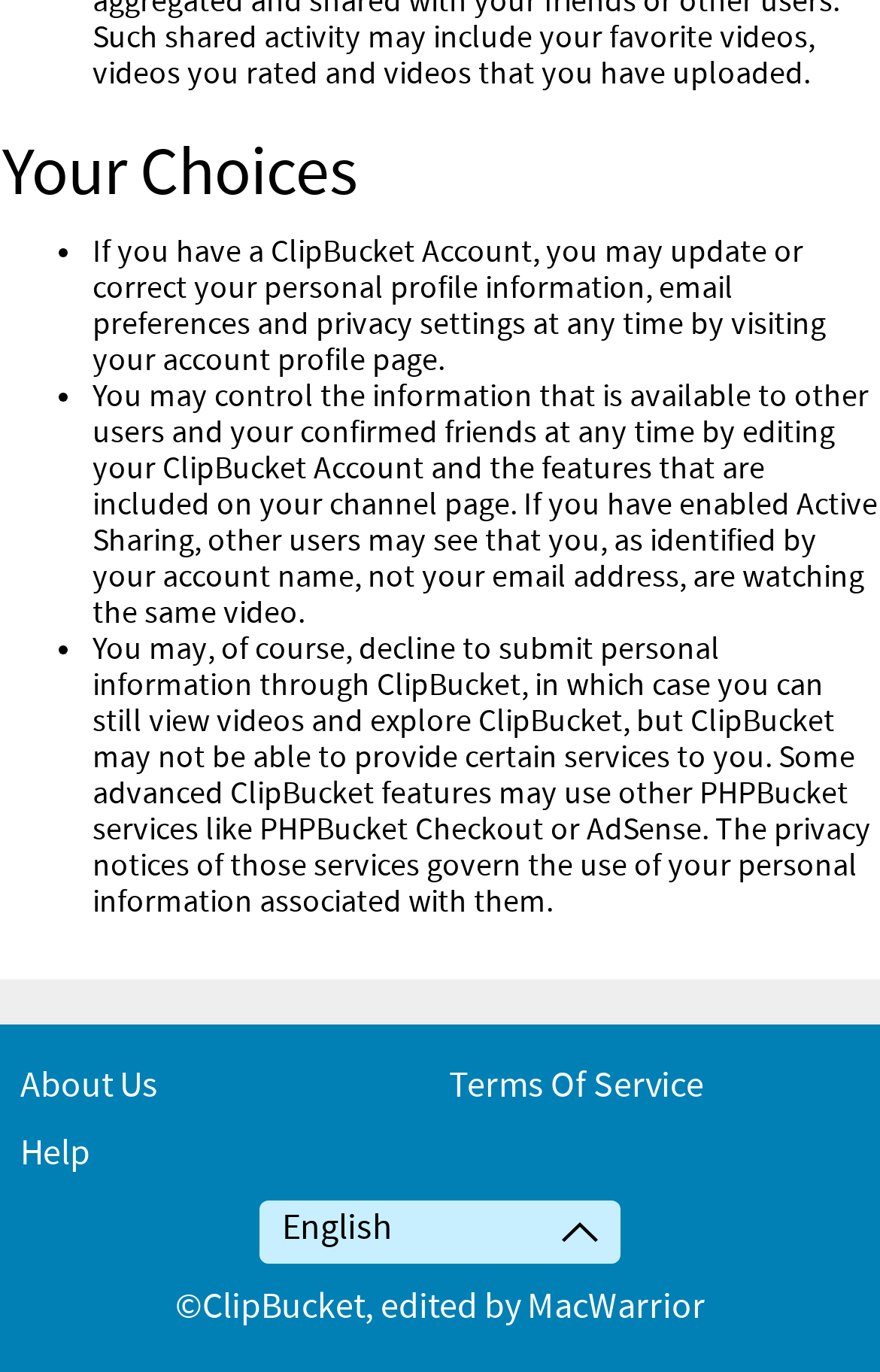Please respond to the question with a concise word or phrase:
How many links are available in the footer section?

3